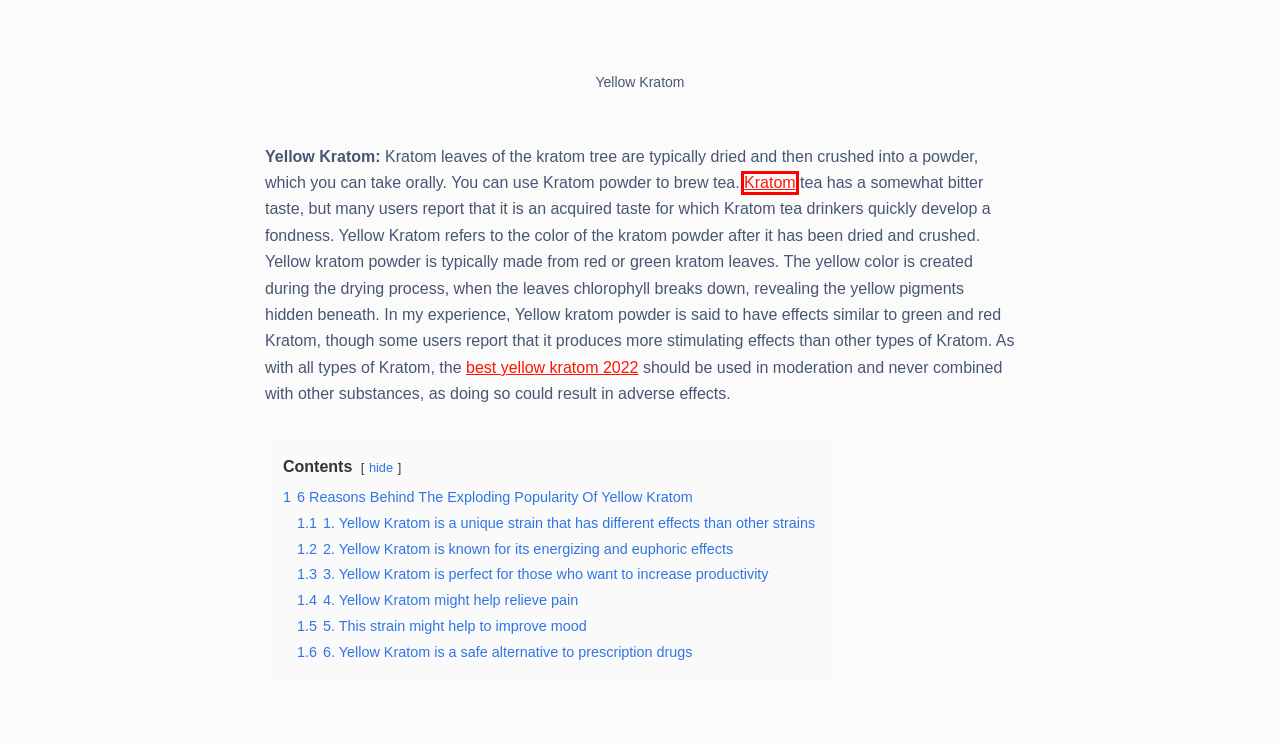You see a screenshot of a webpage with a red bounding box surrounding an element. Pick the webpage description that most accurately represents the new webpage after interacting with the element in the red bounding box. The options are:
A. Fashion | Hit News 360 | Fashion News
B. Home Improvement
C. Top 3 Ways To Save Money While Buying Kratom Seeds Online
D. Tech
E. Advancements in the Treatment of Amblyopia
F. Privacy Policy
G. Best Yellow Kratom in 2022
H. Business | Hit News 360 | Business News

C